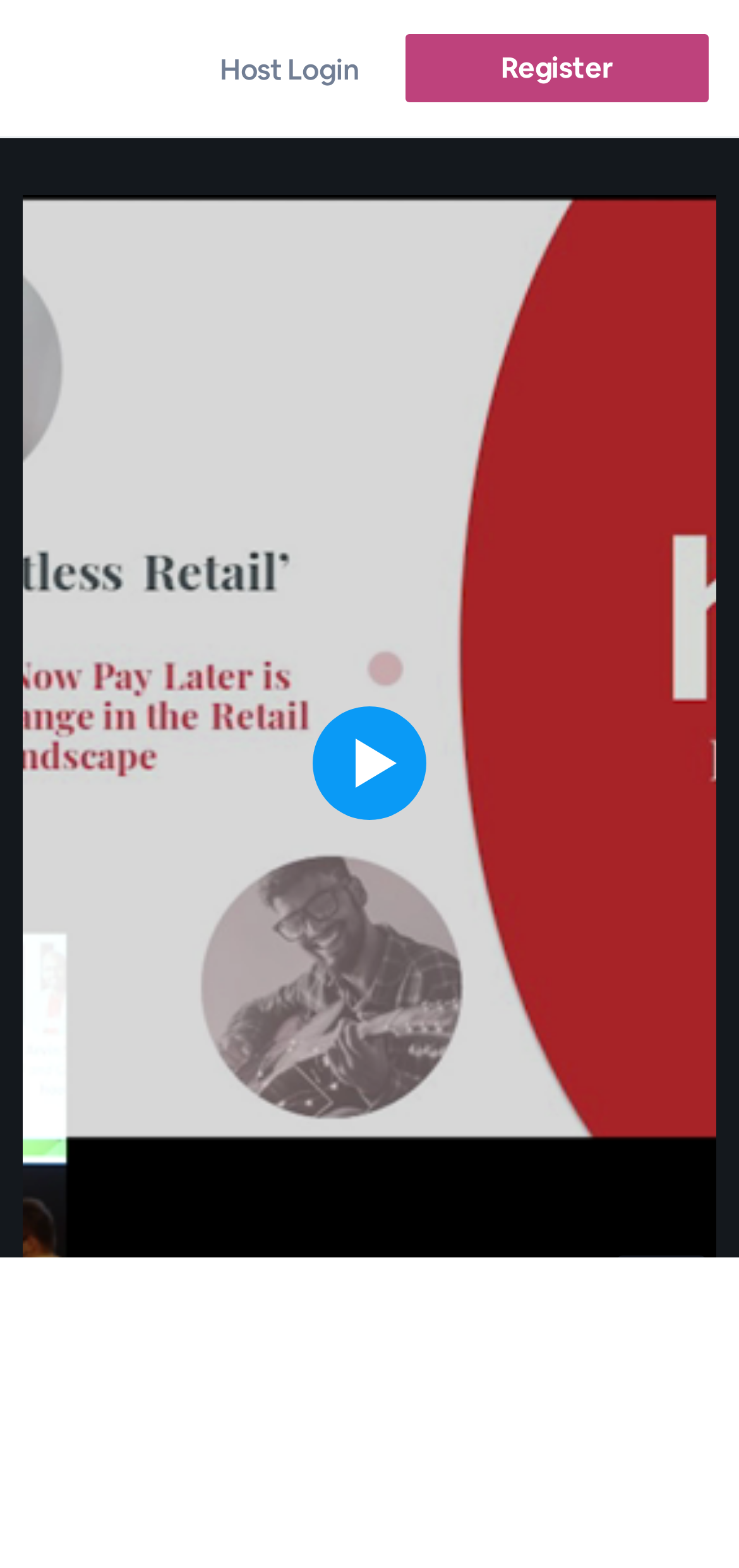Please use the details from the image to answer the following question comprehensively:
What is the content of the figure element?

The figure element has no OCR text or element description, so it is unclear what its content is. However, it takes up a significant portion of the webpage, with a bounding box that spans from 0.03 to 0.97 horizontally and from 0.124 to 0.849 vertically.